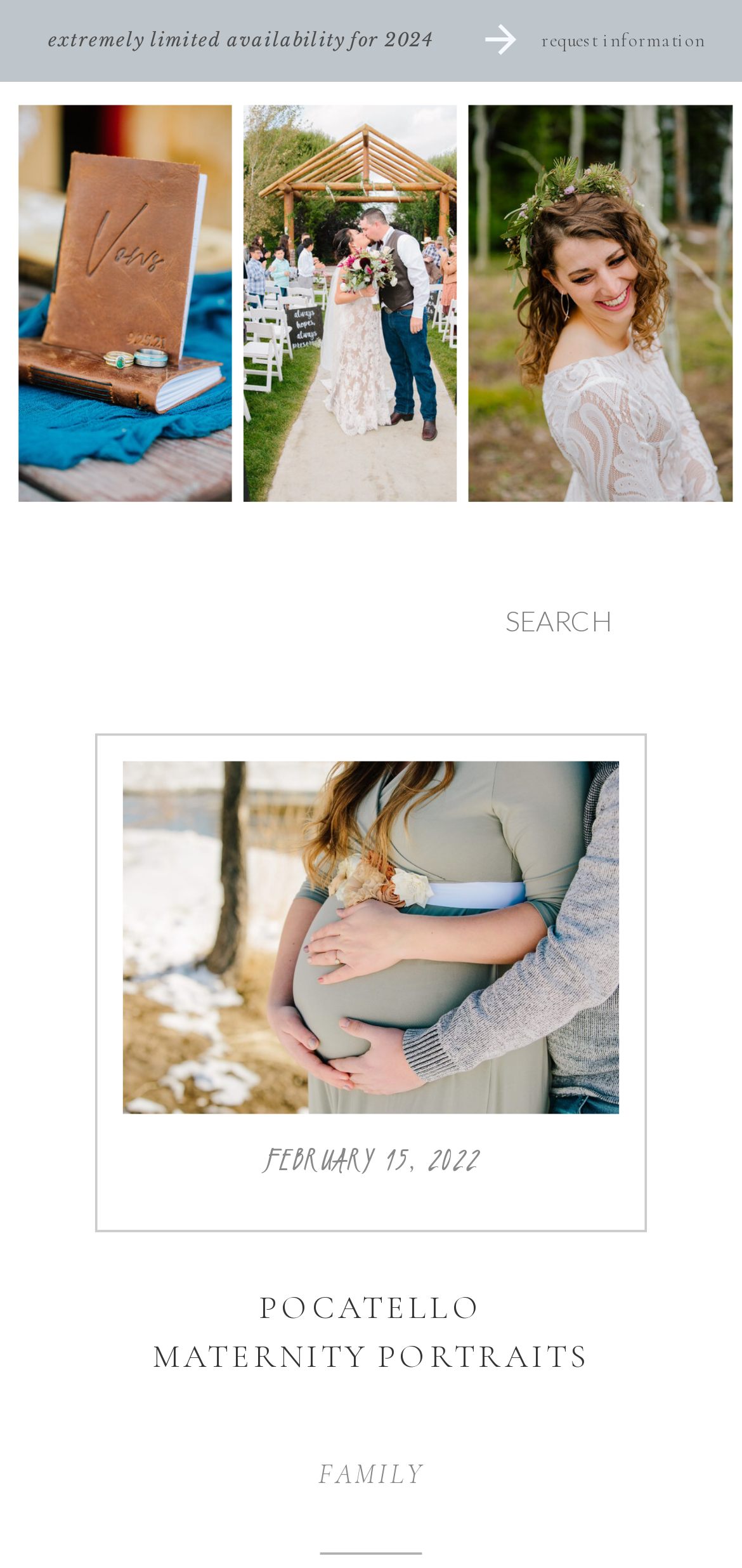Please locate and generate the primary heading on this webpage.

extremely limited availability for 2024